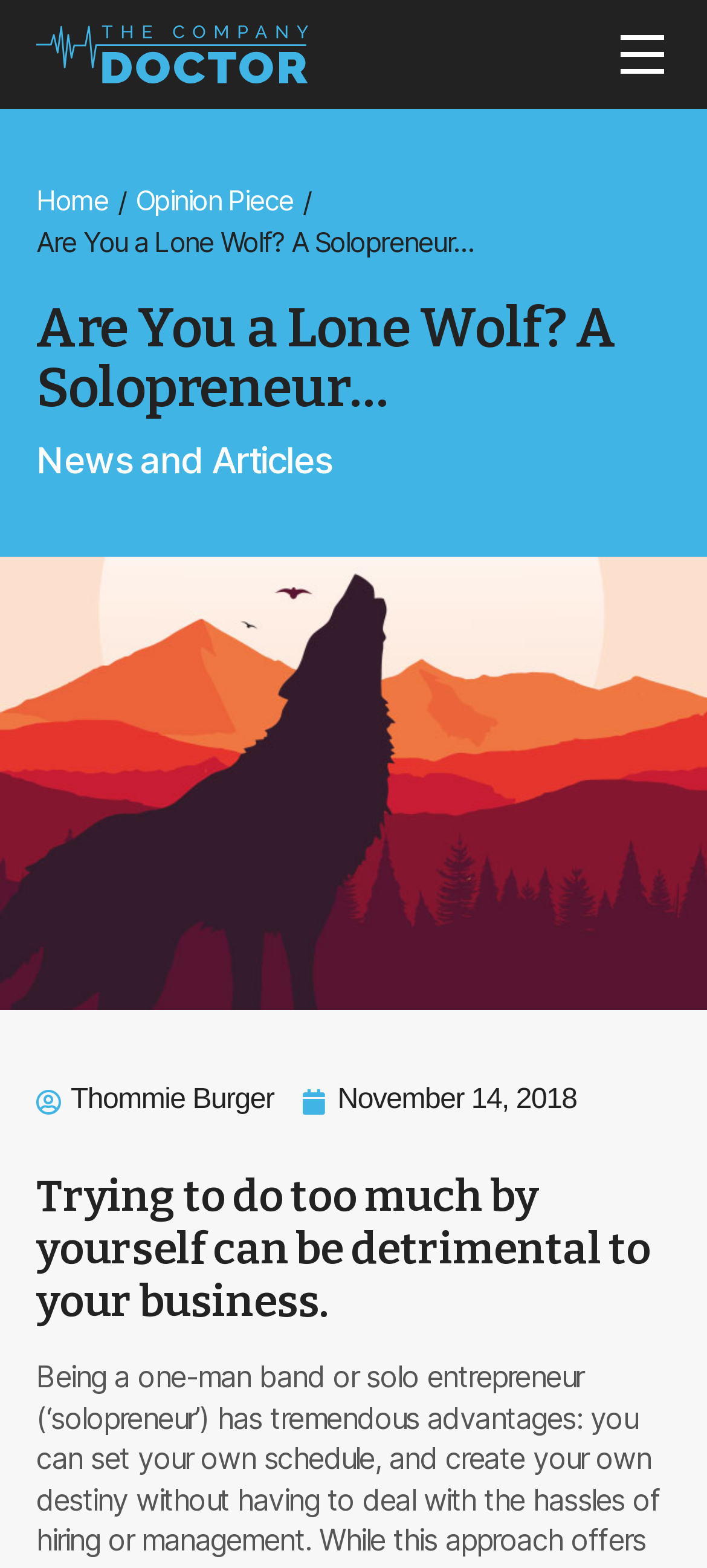Illustrate the webpage's structure and main components comprehensively.

This webpage appears to be a blog article or opinion piece titled "Are You a Lone Wolf? A Solopreneur…" from a website called "The Company Doctor". The top section of the page features a navigation menu with links to "Home", "Opinion Piece", and other sections of the website. Below this, there is a large heading with the title of the article, followed by a horizontal image that spans the entire width of the page.

The main content of the article begins with a heading that reads "Trying to do too much by yourself can be detrimental to your business." The text that follows is not explicitly described in the accessibility tree, but it likely contains the body of the article.

In the bottom section of the page, there are links to the author's name, "Thommie Burger", and the publication date, "November 14, 2018". Below this, there is a secondary navigation menu with links to various sections of the website, including "Home", "About Us", "Services", "Blog", "Contact Us", and "Request A Quote". Finally, there are social media links to Facebook, LinkedIn, YouTube, and WhatsApp.